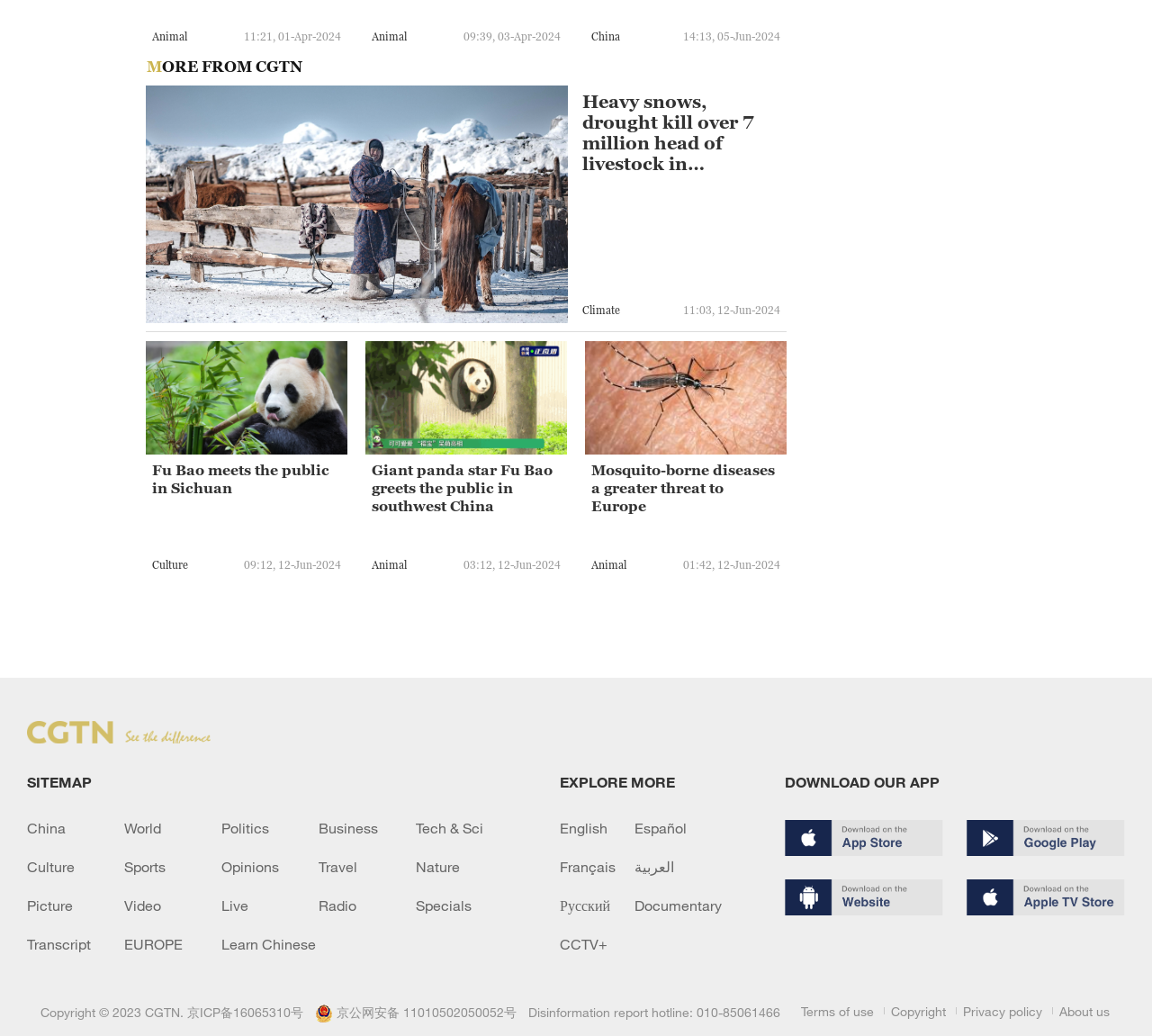What is the name of the panda in the news article 'Giant panda star Fu Bao greets the public in southwest China'?
Look at the image and provide a short answer using one word or a phrase.

Fu Bao